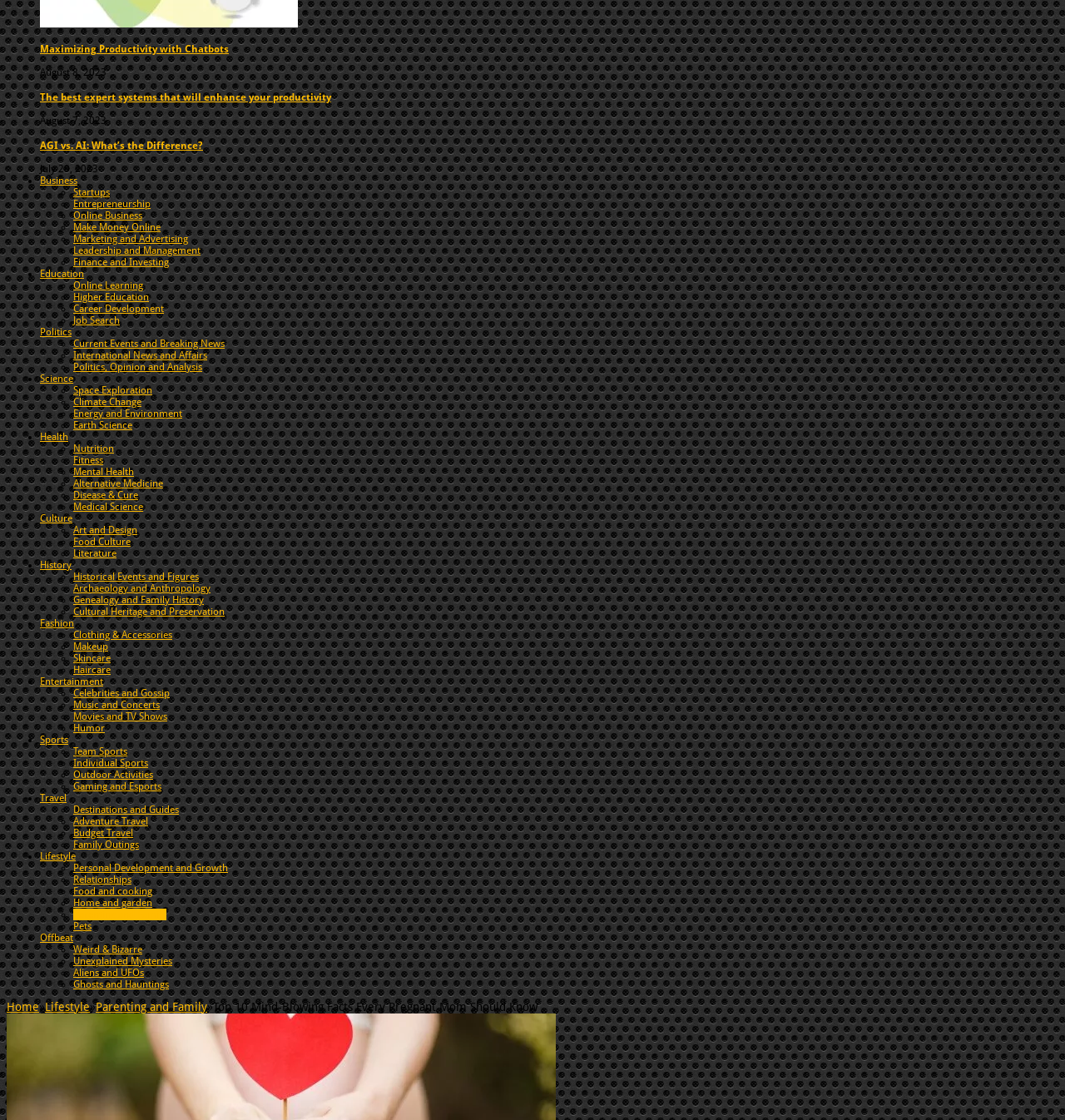Identify the bounding box for the UI element described as: "International News and Affairs". Ensure the coordinates are four float numbers between 0 and 1, formatted as [left, top, right, bottom].

[0.069, 0.312, 0.195, 0.323]